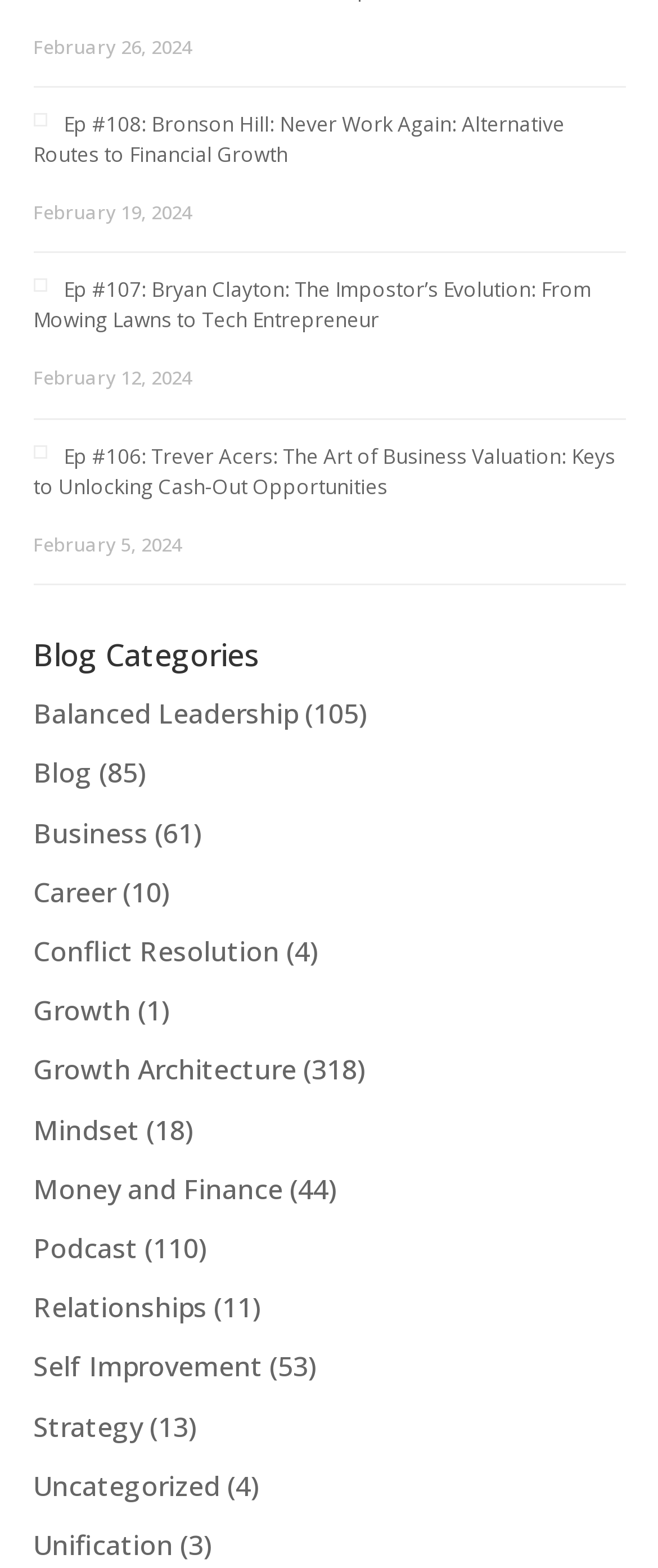Please identify the bounding box coordinates of the area that needs to be clicked to follow this instruction: "Check out the blog category Relationships".

[0.05, 0.822, 0.396, 0.846]